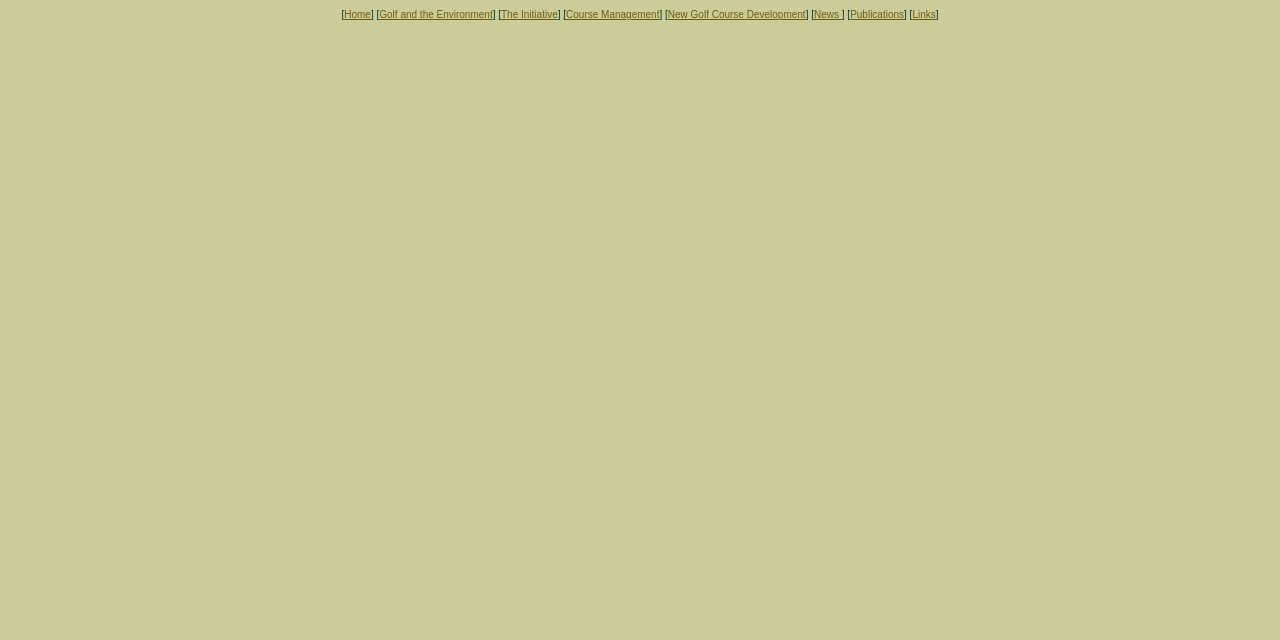Please determine the bounding box coordinates for the UI element described here. Use the format (top-left x, top-left y, bottom-right x, bottom-right y) with values bounded between 0 and 1: The Initiative

[0.391, 0.014, 0.436, 0.031]